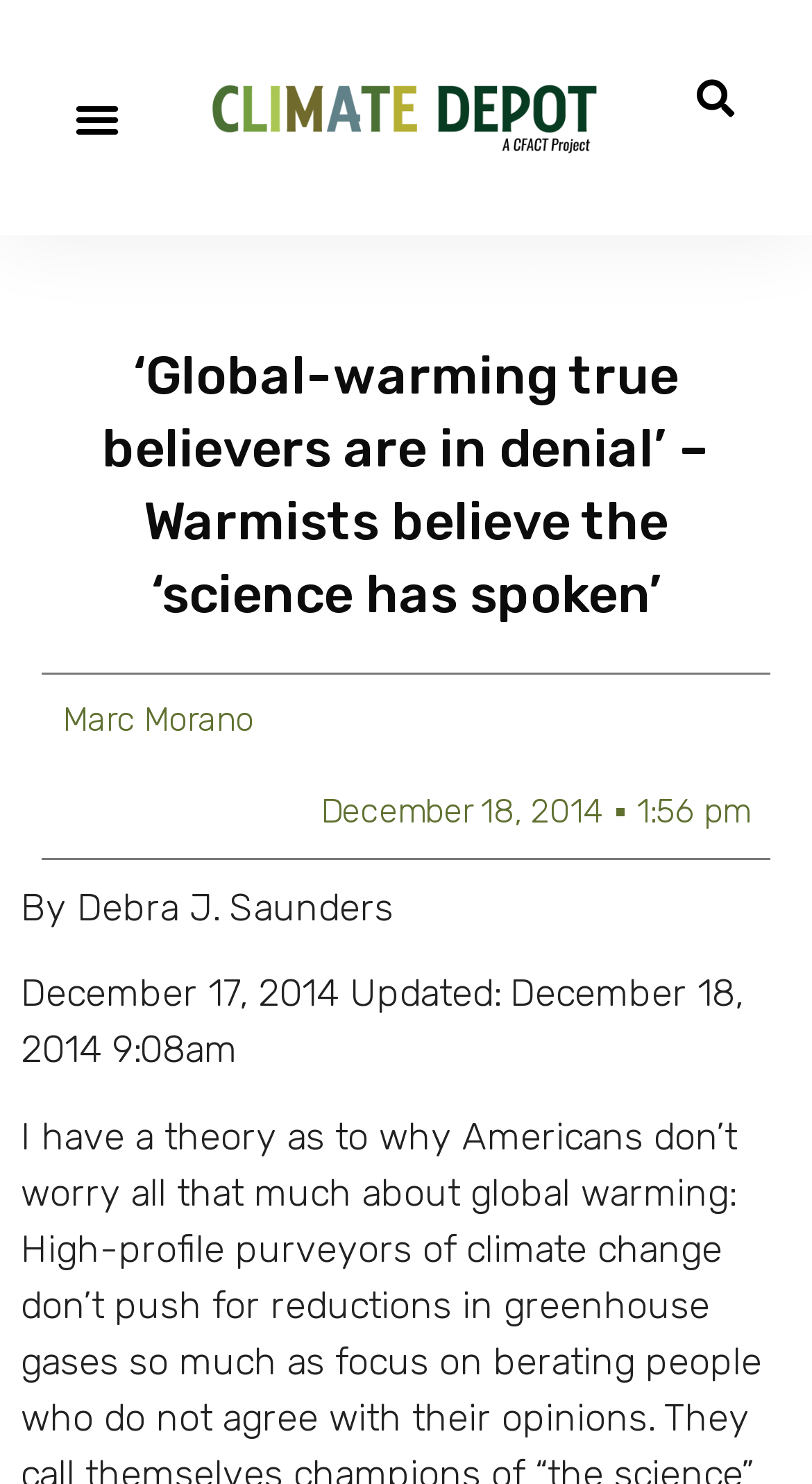Find the UI element described as: "Marc Morano" and predict its bounding box coordinates. Ensure the coordinates are four float numbers between 0 and 1, [left, top, right, bottom].

[0.077, 0.469, 0.313, 0.502]